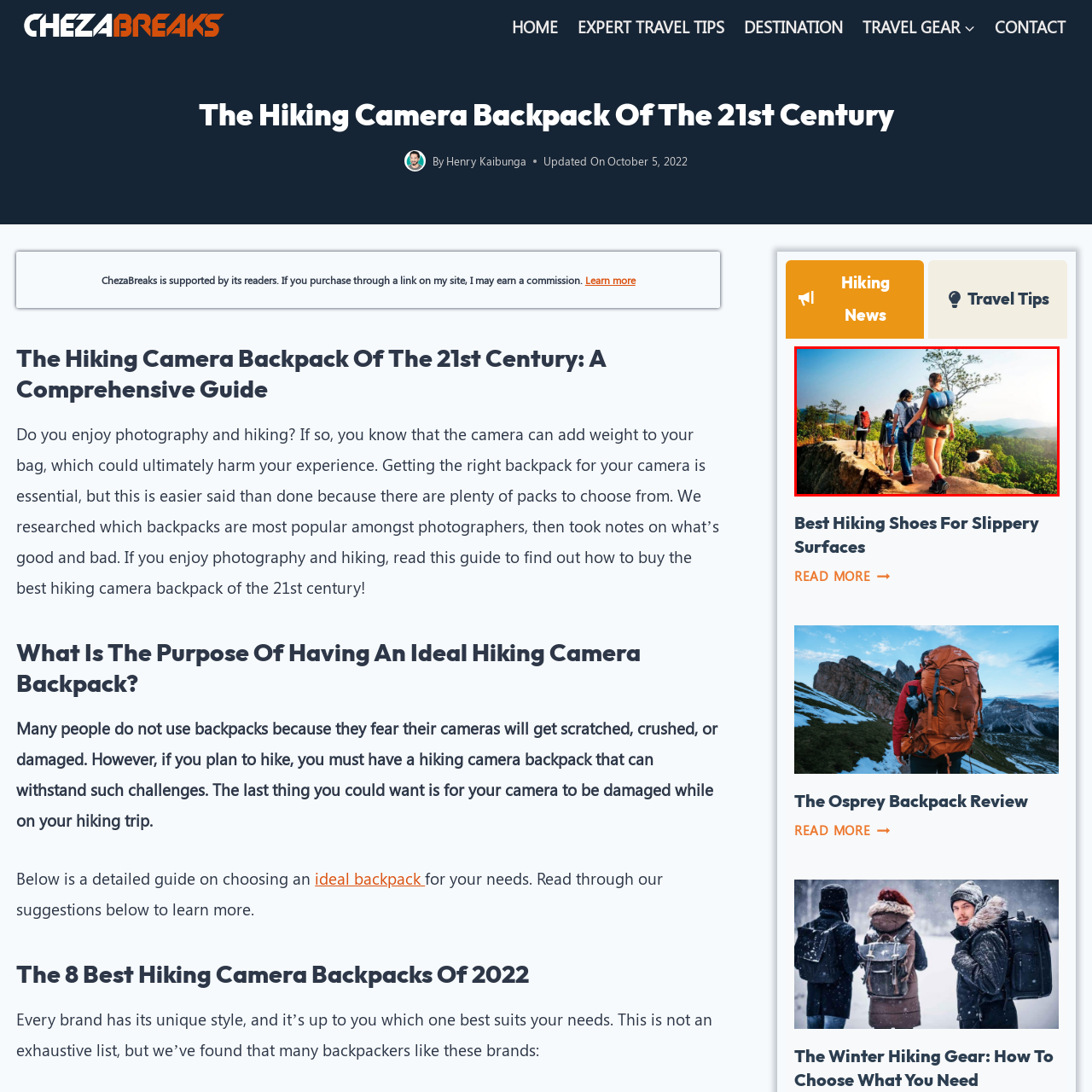Craft a detailed explanation of the image surrounded by the red outline.

A group of four hikers confidently traverse a narrow, sunlit trail that winds through a picturesque landscape. The scene captures a moment of camaraderie as they enjoy the great outdoors. The lead hiker, a woman wearing a vibrant tank top and shorts, carries a large backpack, demonstrating readiness for adventure. The backdrop features a stunning view of rolling hills, dotted with lush greenery and distant mountains, highlighting the beauty of nature. The warm sunlight casts a golden glow, enhancing the serene atmosphere of exploration and discovery in this idyllic hiking setting.